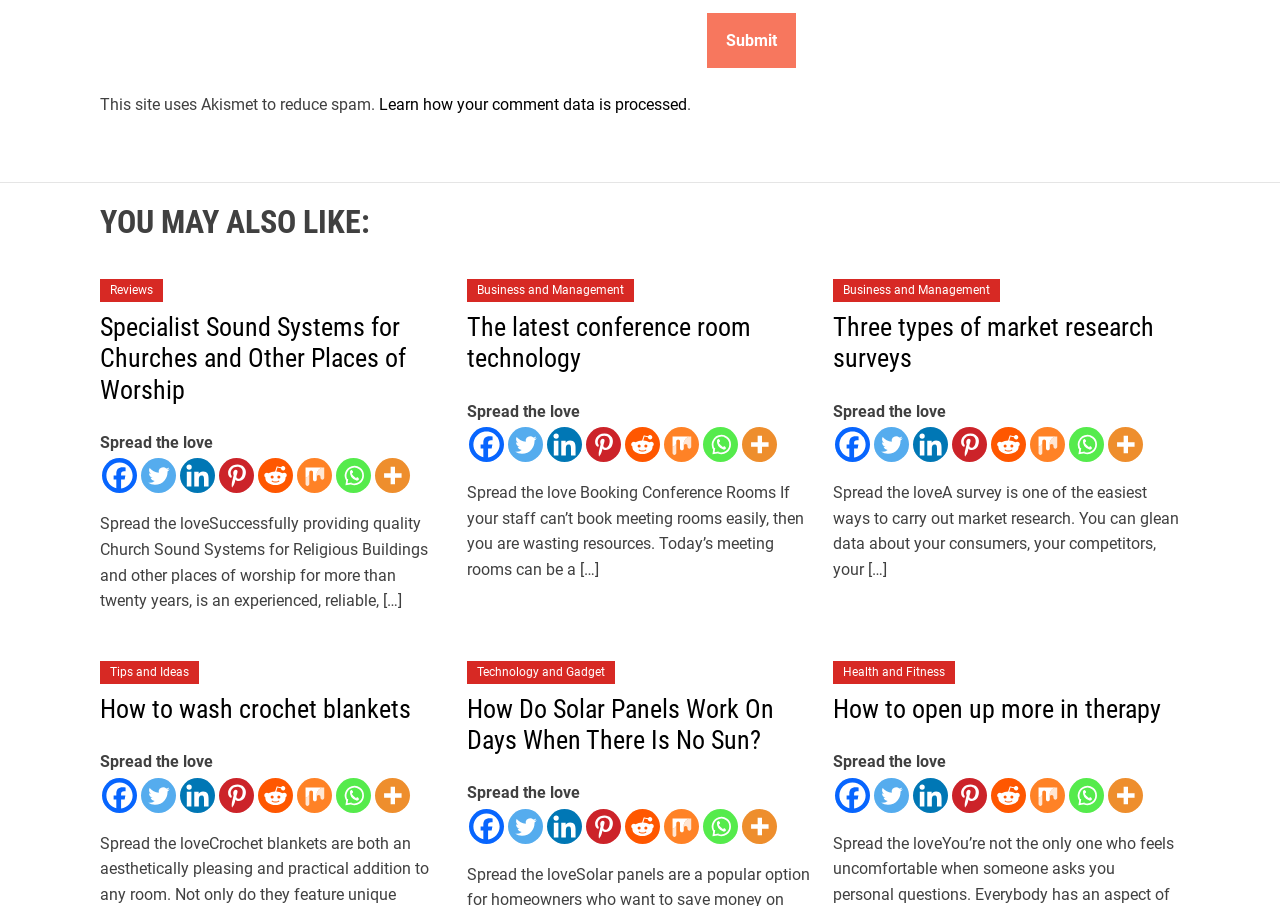What is the topic of the article with the heading 'The latest conference room technology'?
Provide a detailed and well-explained answer to the question.

The article with the heading 'The latest conference room technology' is categorized under 'Business and Management', as indicated by the link 'Business and Management' above the heading.